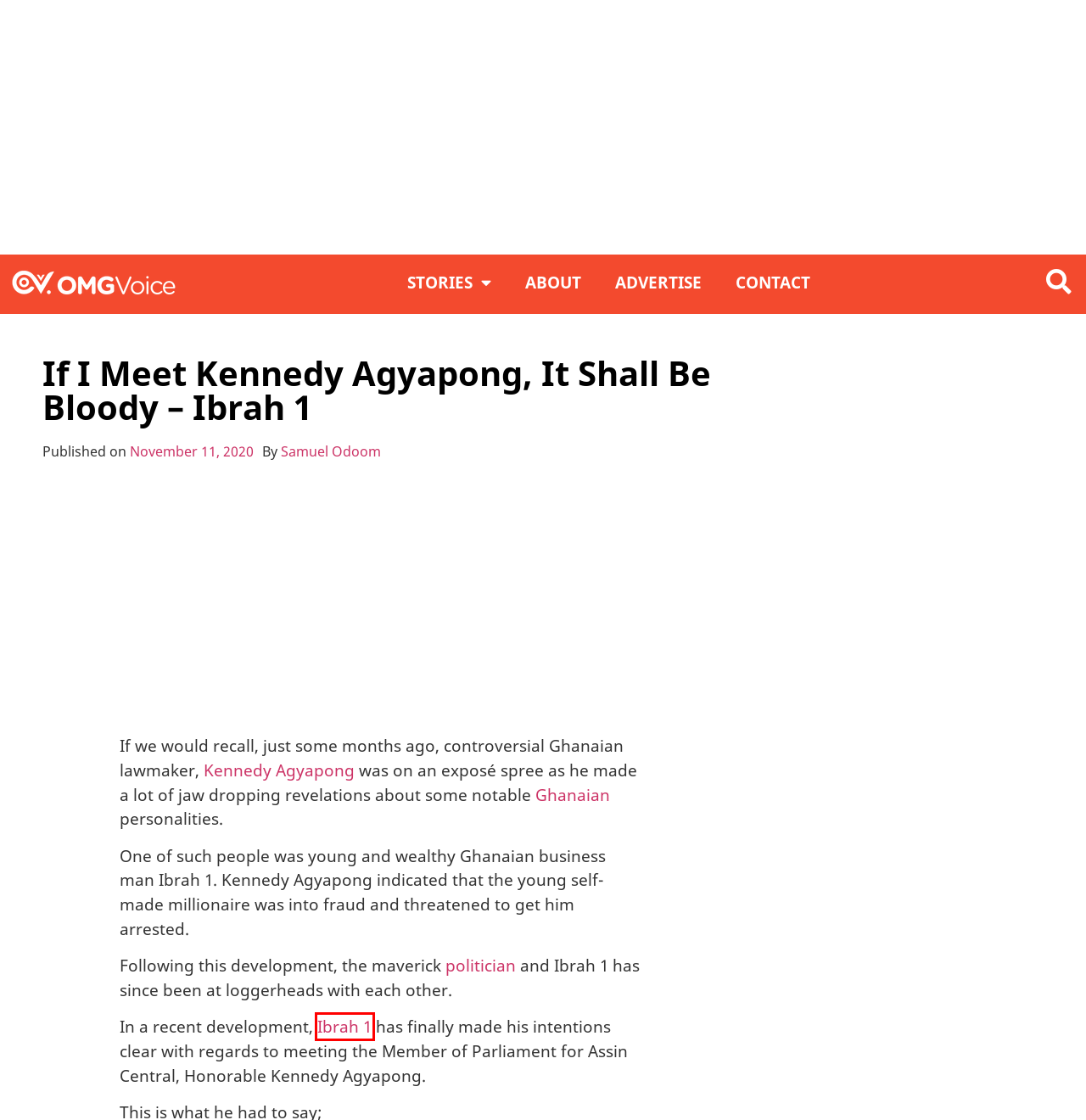Using the screenshot of a webpage with a red bounding box, pick the webpage description that most accurately represents the new webpage after the element inside the red box is clicked. Here are the candidates:
A. About OMGVoice
B. Shatta Wale Hangs Out With Kennedy Agyapong In Latest Video
C. November 2020 - OMGVoice
D. Ghanaians Praise Partey After Stellar Performance Against United
E. Ibrah 1 Donates Bags Of Rice To The Homeless As Government Declares Lockdown [Video]
F. Our Politicians Must Swear By Our Local Gods When Elected - Stonebwoy
G. Contact OMGVoice
H. Advertise With OMGVoice

E